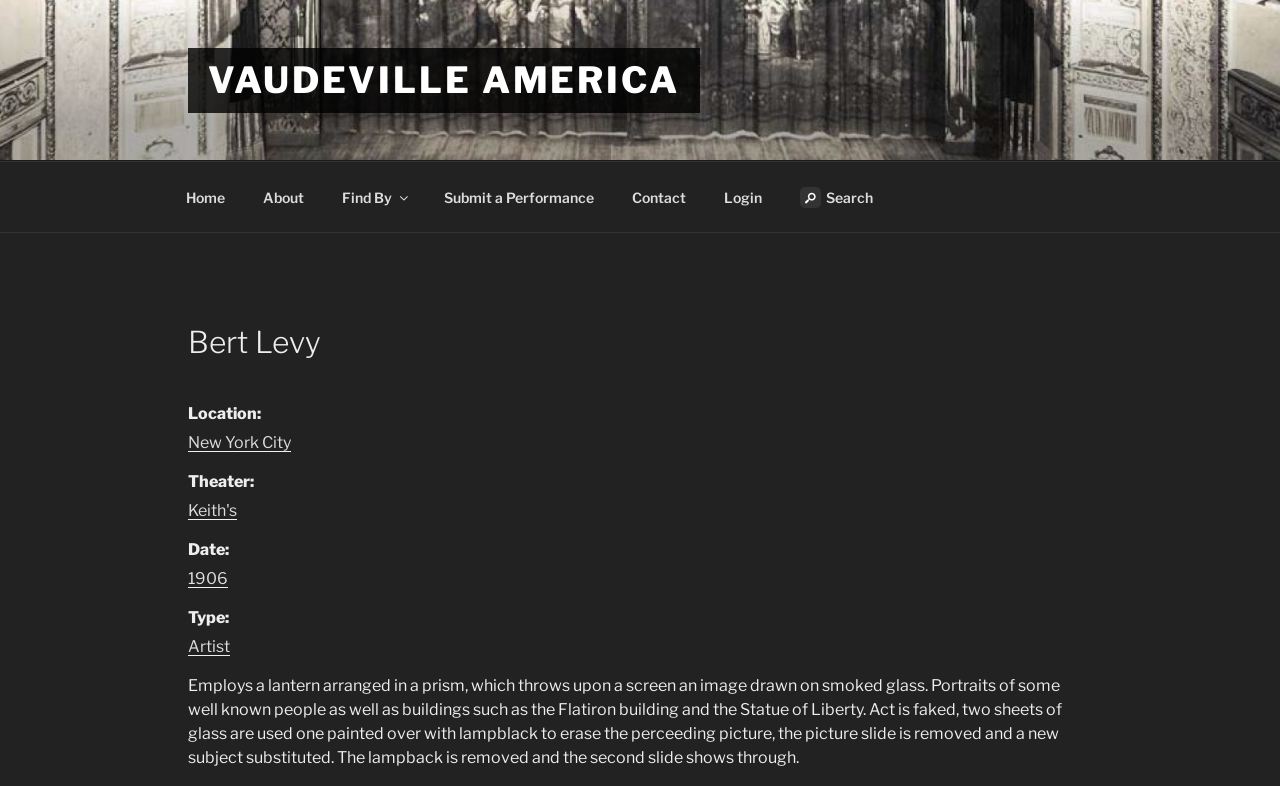Provide the bounding box coordinates of the area you need to click to execute the following instruction: "Submit a performance".

[0.333, 0.219, 0.477, 0.282]